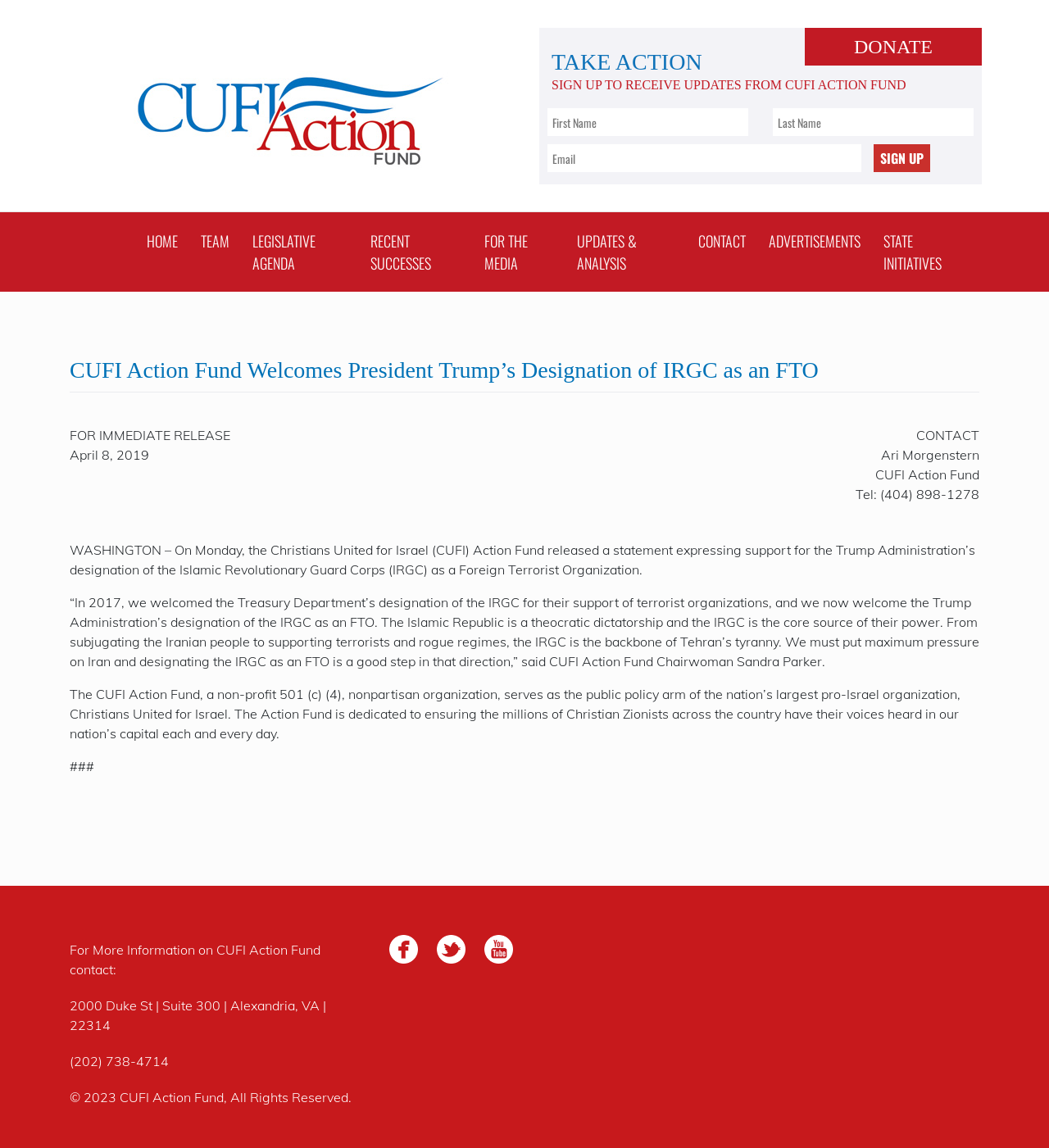Please respond to the question with a concise word or phrase:
What is the contact phone number?

(404) 898-1278